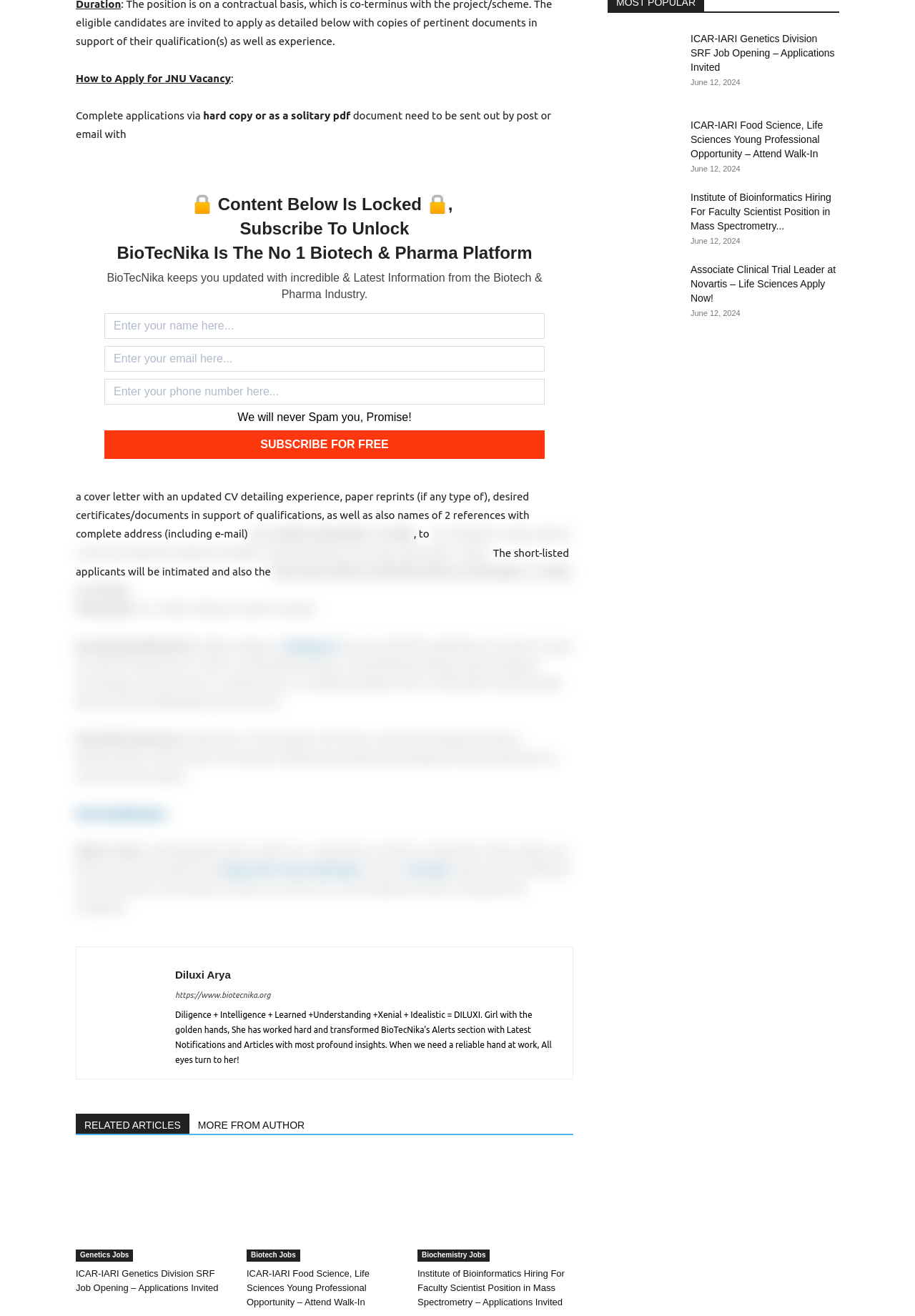What is the name of the platform mentioned in the webpage?
Please answer the question with as much detail and depth as you can.

The answer can be found in the text 'BioTecNika keeps you updated with incredible & Latest Information from the Biotech & Pharma Industry.' which is located in the middle of the webpage, mentioning the name of the platform.